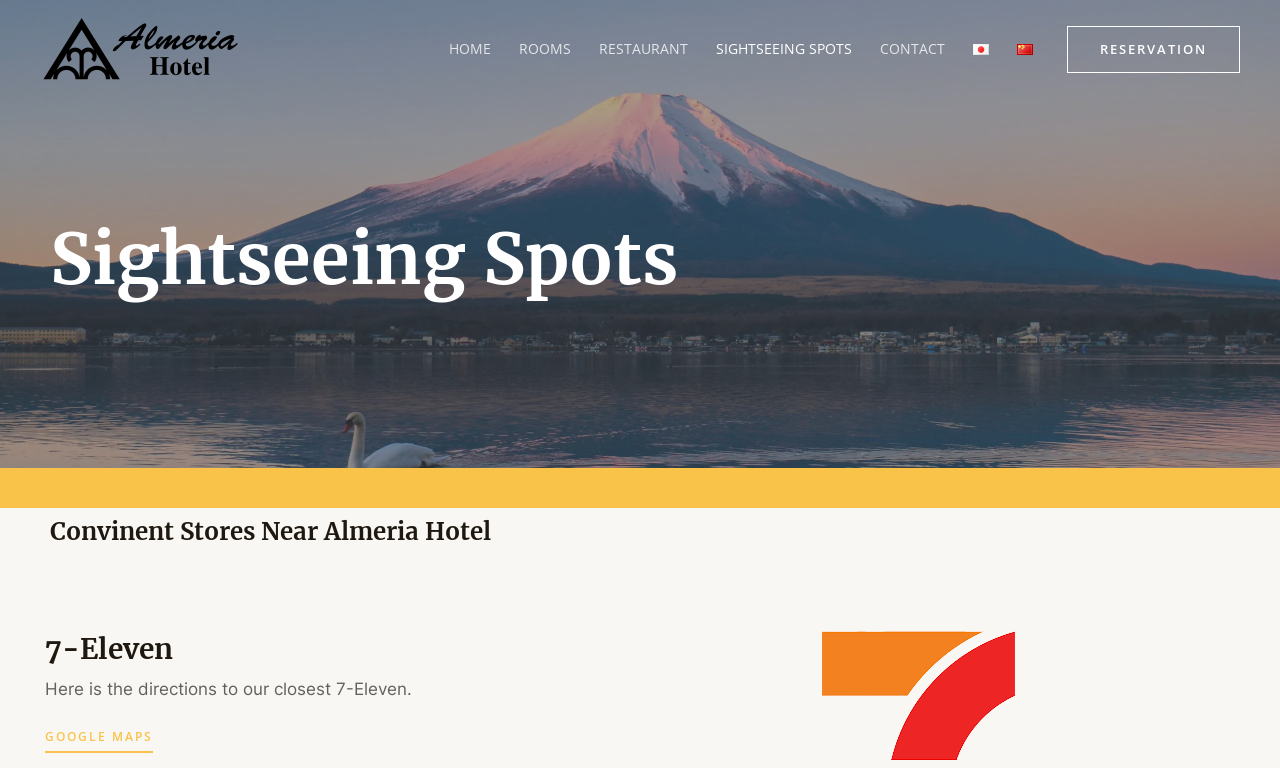Locate the bounding box coordinates of the area where you should click to accomplish the instruction: "make a reservation".

[0.834, 0.033, 0.969, 0.094]